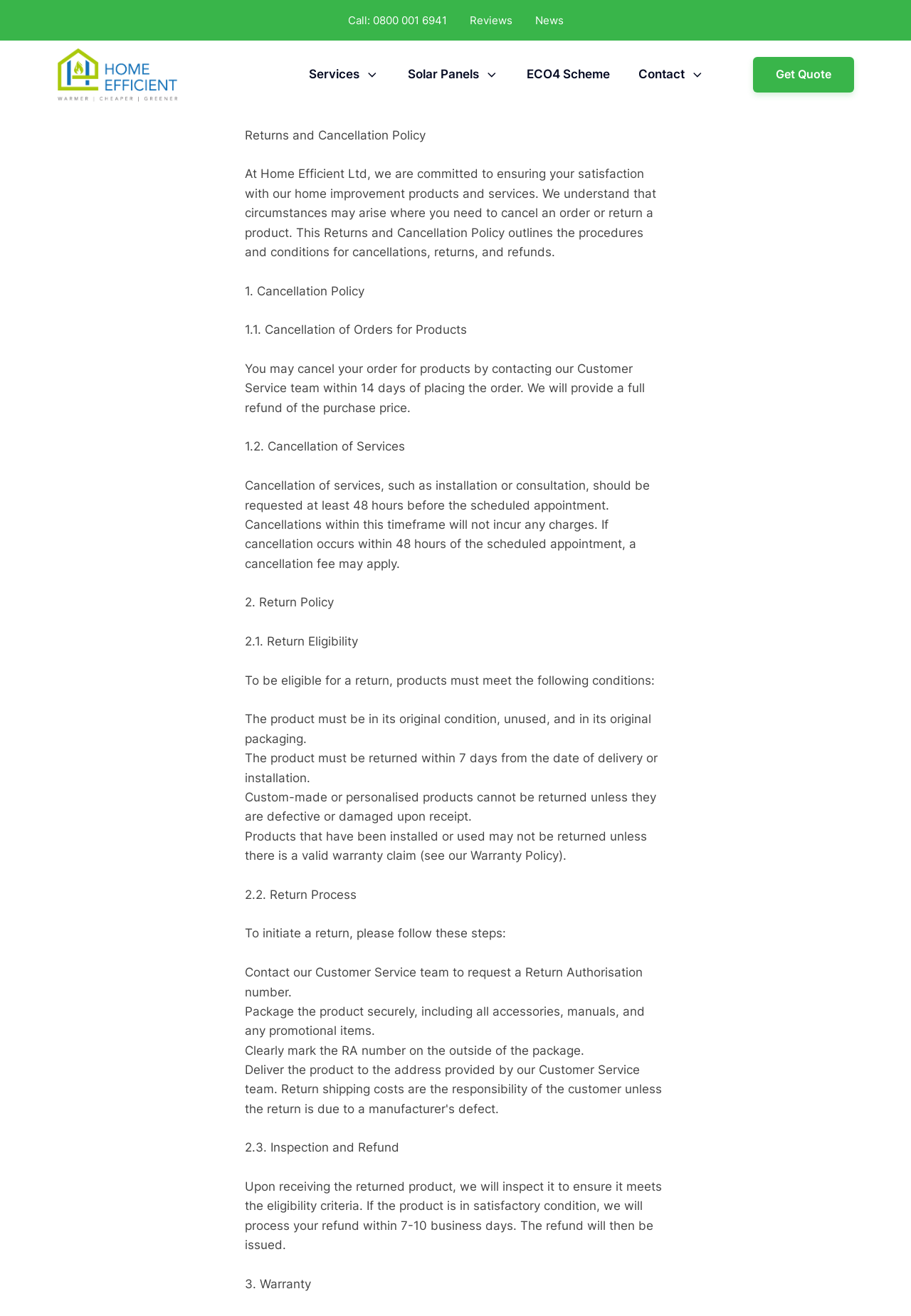Can you specify the bounding box coordinates of the area that needs to be clicked to fulfill the following instruction: "Learn about services"?

[0.339, 0.039, 0.416, 0.075]